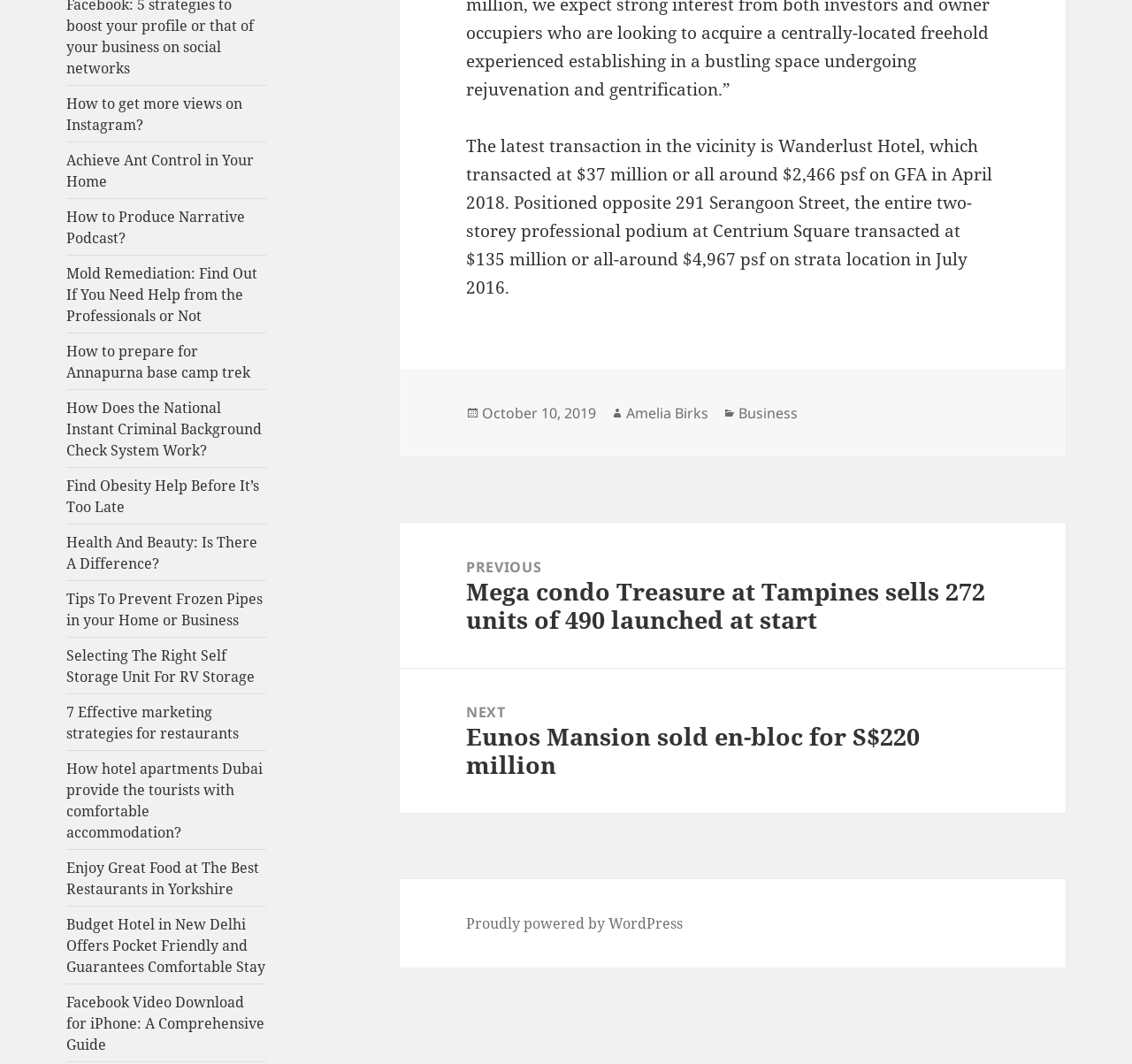Locate the bounding box of the UI element based on this description: "Business". Provide four float numbers between 0 and 1 as [left, top, right, bottom].

[0.652, 0.379, 0.705, 0.398]